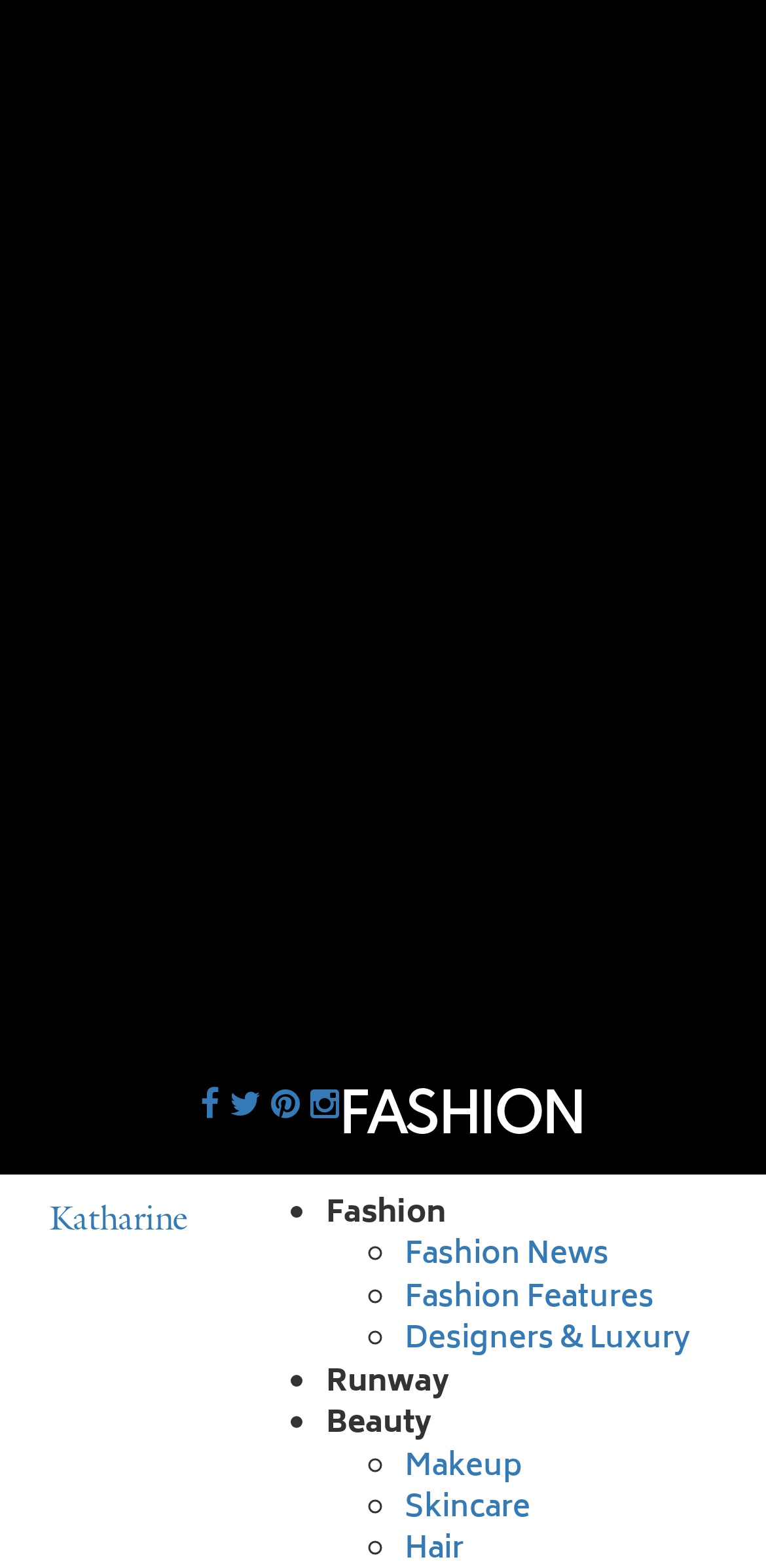Determine the bounding box coordinates for the HTML element described here: "Fashion News".

[0.528, 0.785, 0.795, 0.818]